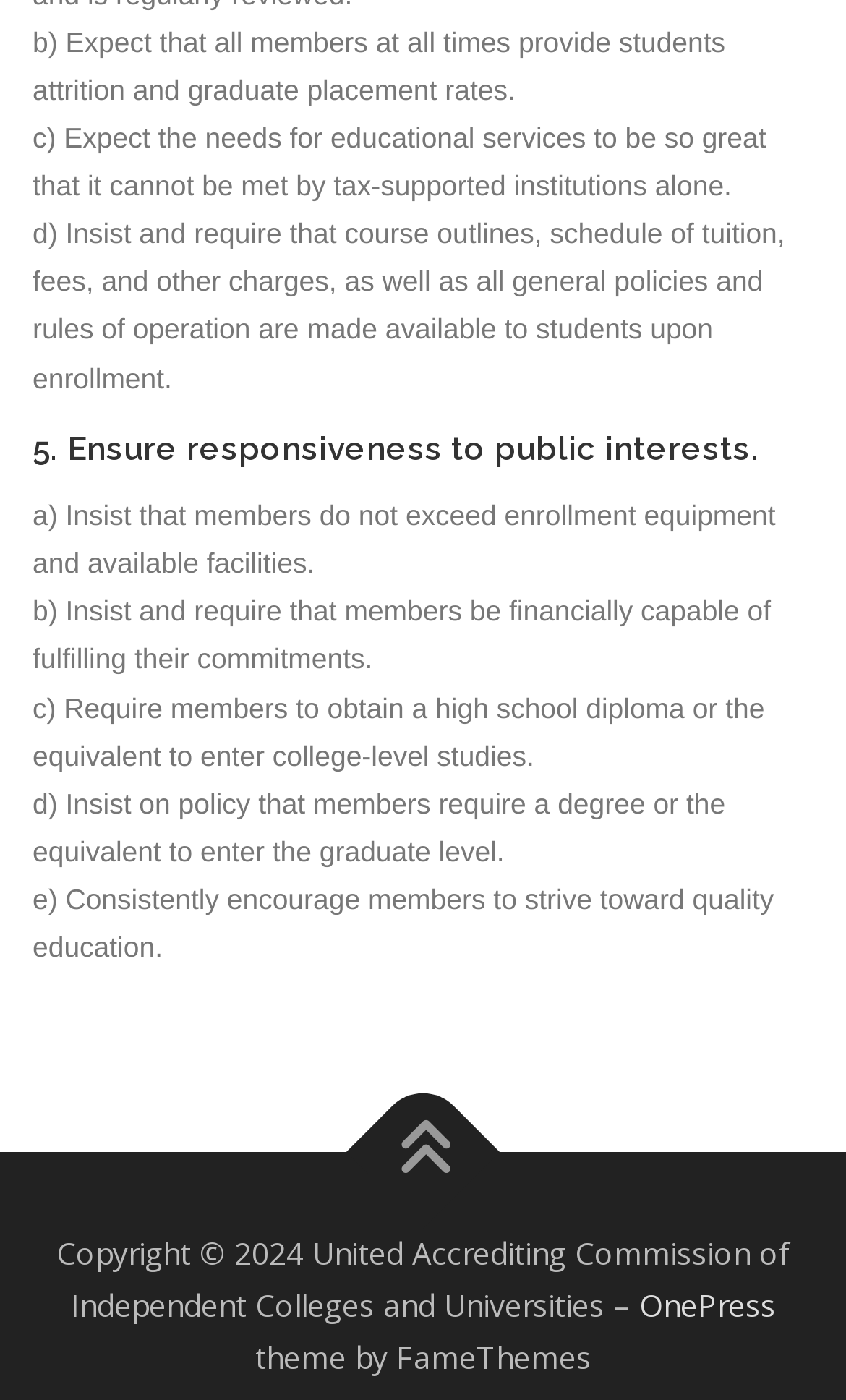Locate the bounding box of the UI element with the following description: "title="Back To Top"".

[0.409, 0.768, 0.591, 0.878]